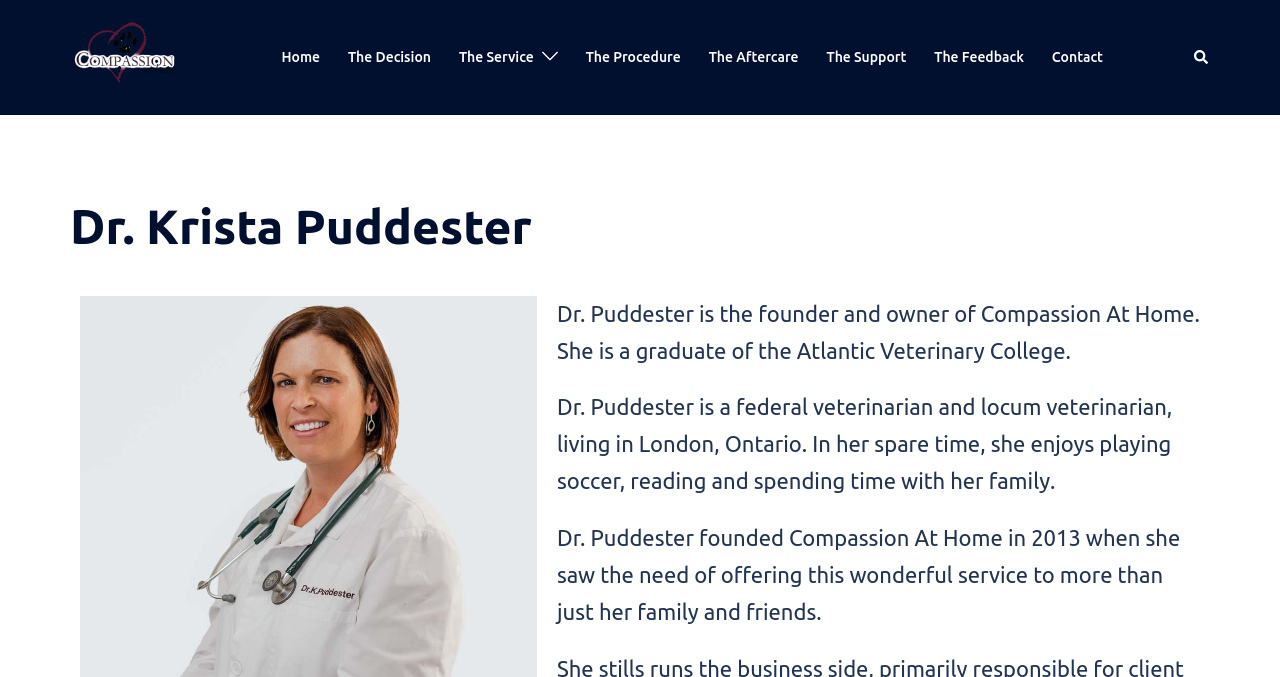Using a single word or phrase, answer the following question: 
What is the name of the veterinarian?

Dr. Krista Puddester